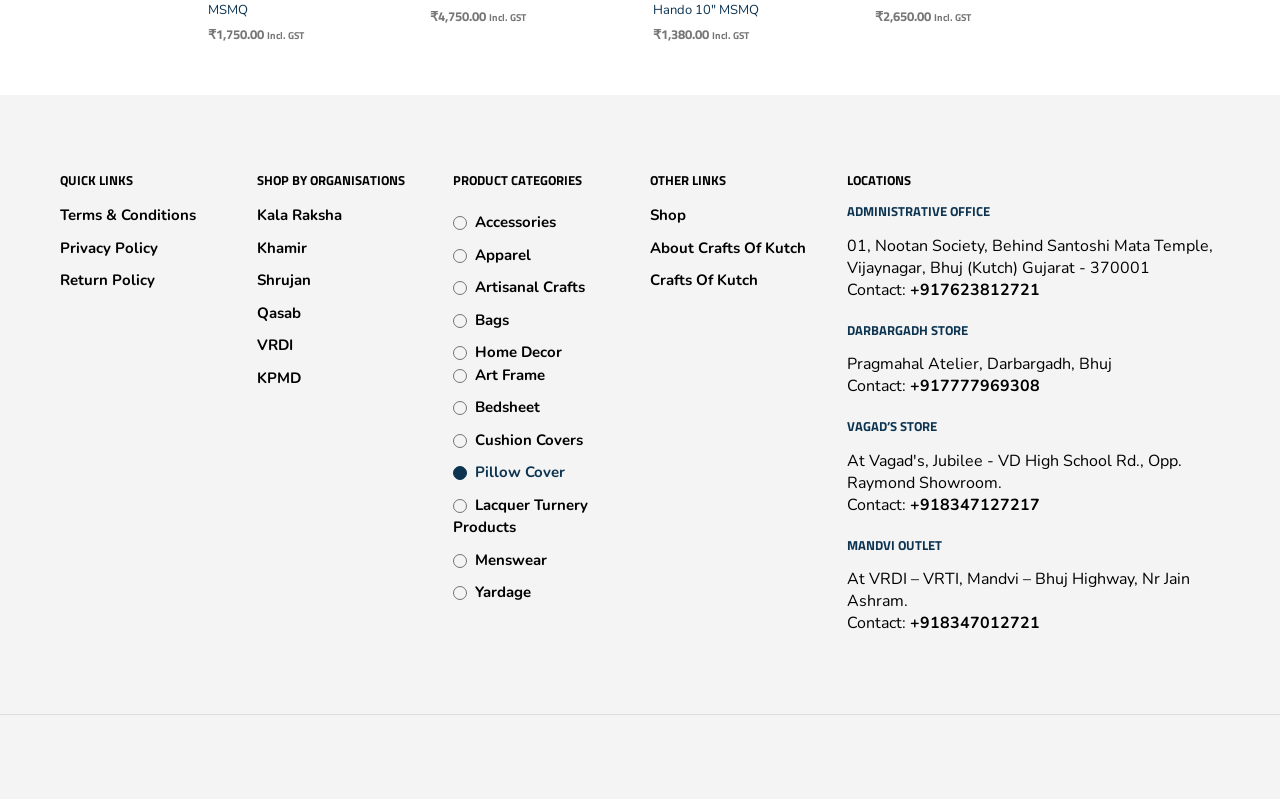Please determine the bounding box coordinates of the element's region to click in order to carry out the following instruction: "Contact the administrative office". The coordinates should be four float numbers between 0 and 1, i.e., [left, top, right, bottom].

[0.711, 0.349, 0.812, 0.376]